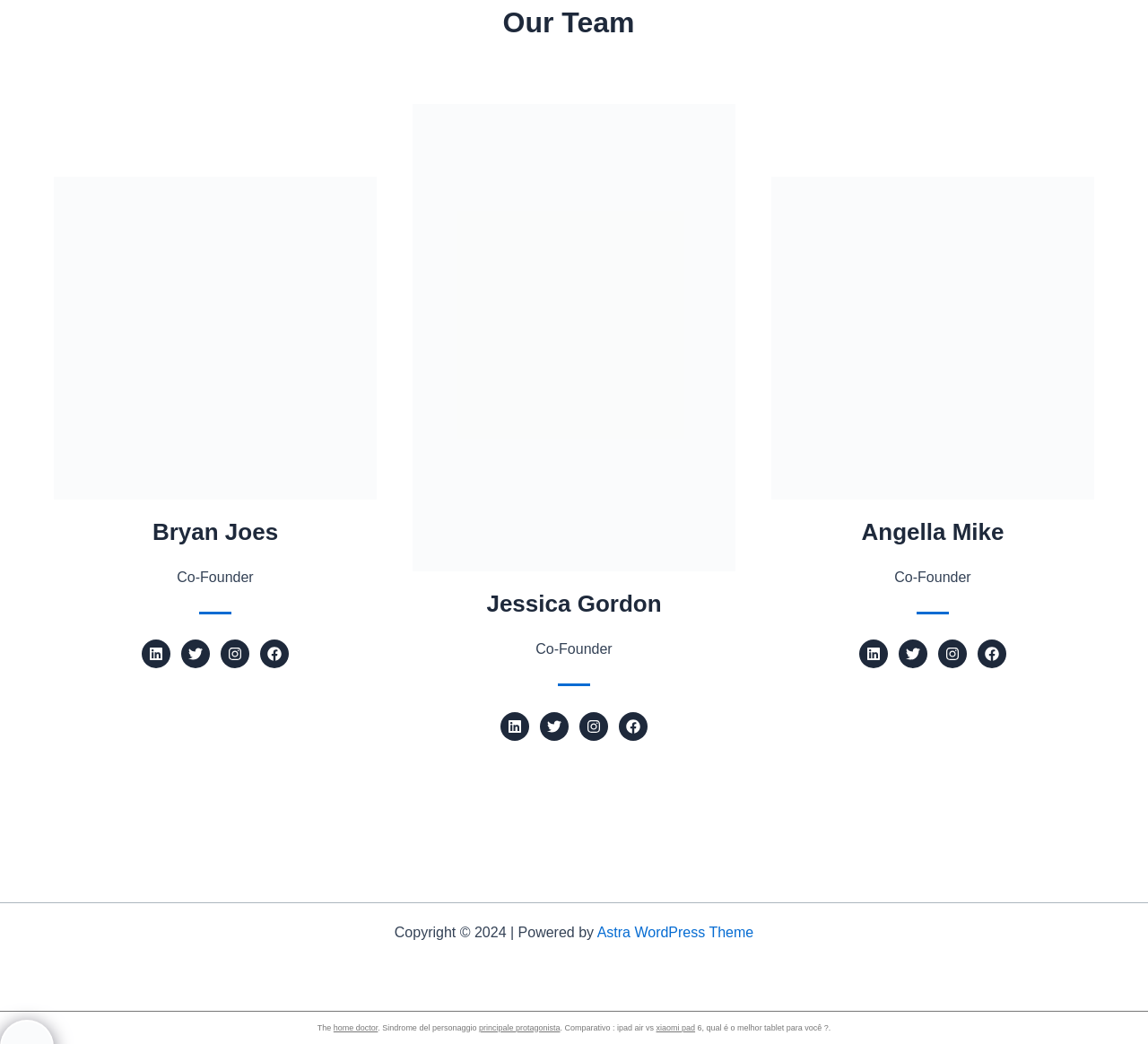Please identify the bounding box coordinates of the clickable area that will allow you to execute the instruction: "Visit Astra WordPress Theme website".

[0.52, 0.885, 0.656, 0.9]